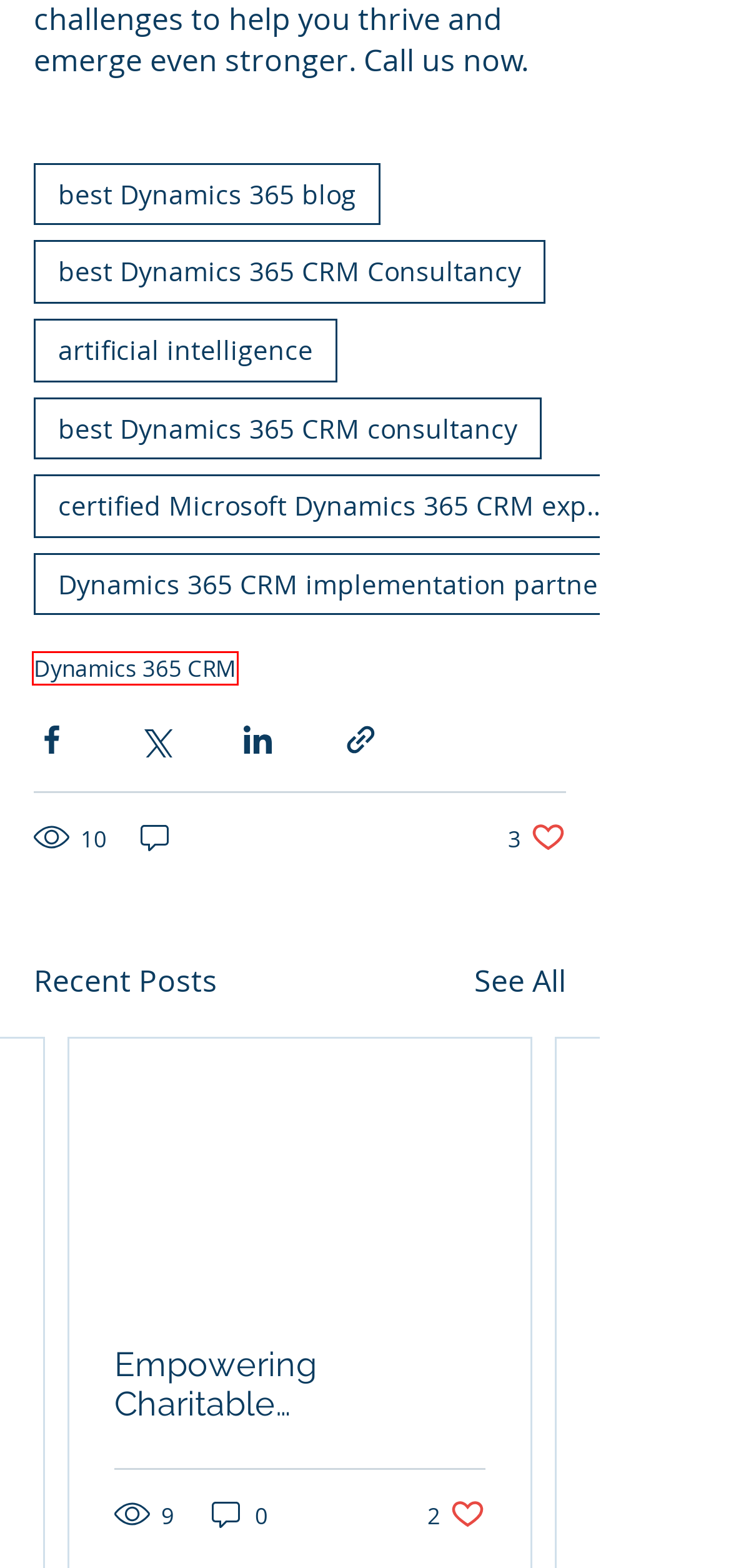Examine the screenshot of a webpage with a red bounding box around a specific UI element. Identify which webpage description best matches the new webpage that appears after clicking the element in the red bounding box. Here are the candidates:
A. certified Microsoft Dynamics 365 CRM experts | Mysite 1
B. Dynamics 365 CRM implementation partner | Mysite 1
C. best Dynamics 365 CRM Consultancy | Mysite 1
D. Empowering Charitable Organizations With Dynamics 365
E. best Dynamics 365 blog | Mysite 1
F. Dynamics 365 CRM
G. best Dynamics 365 CRM consultancy | Mysite 1
H. artificial intelligence | Mysite 1

F